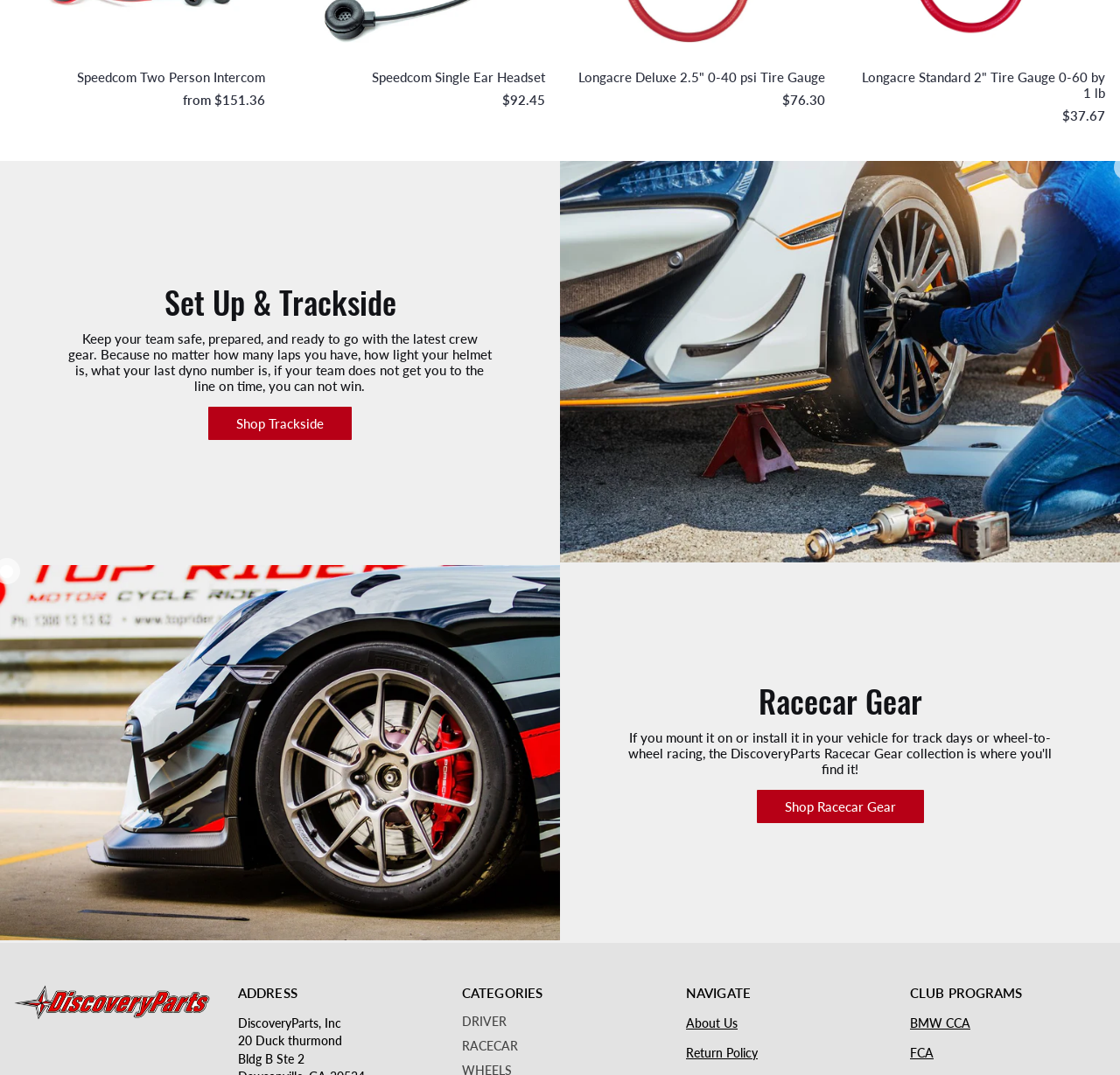Identify the bounding box coordinates of the clickable region required to complete the instruction: "Go to About Us". The coordinates should be given as four float numbers within the range of 0 and 1, i.e., [left, top, right, bottom].

[0.612, 0.946, 0.659, 0.959]